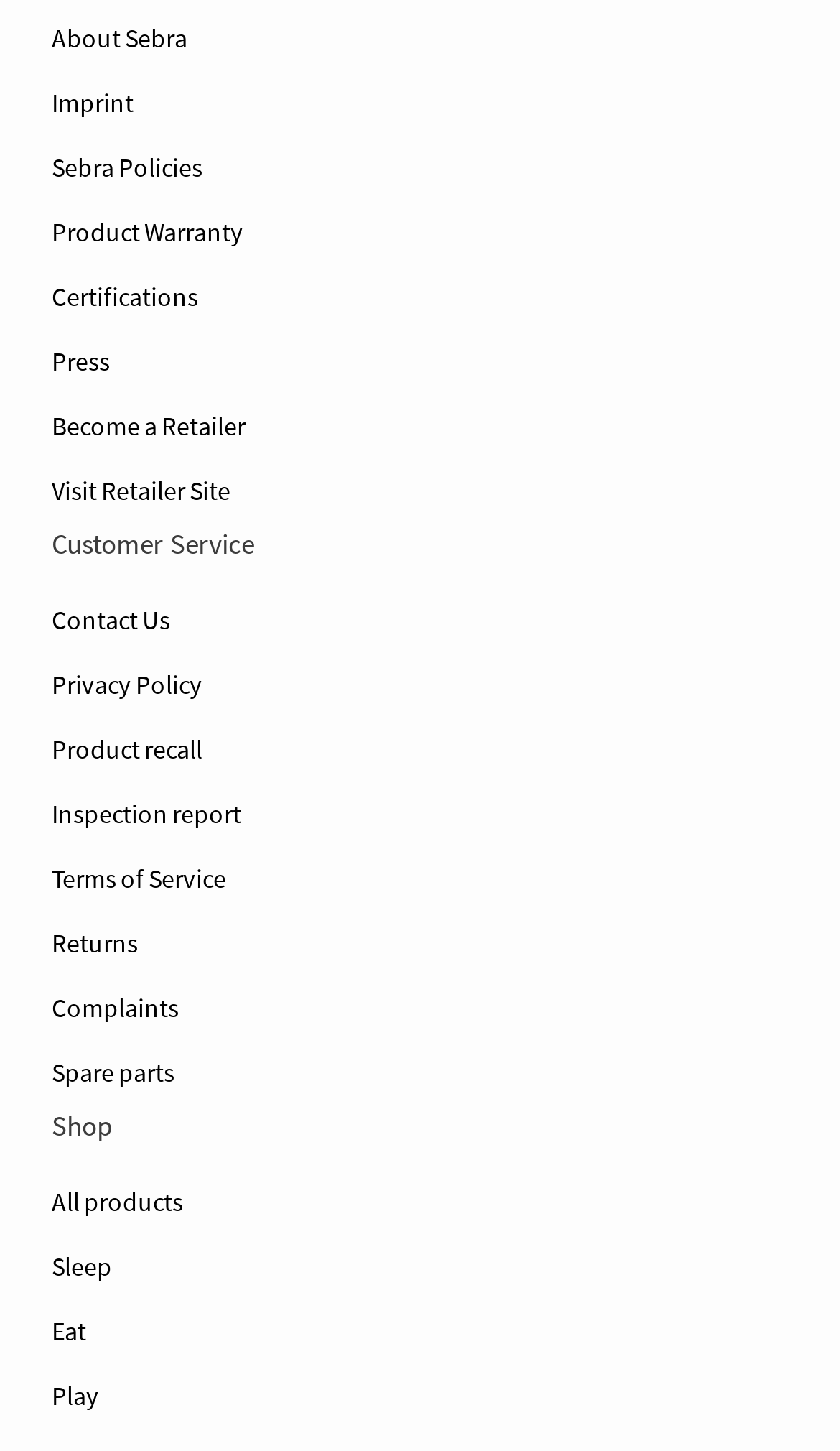Please find the bounding box coordinates for the clickable element needed to perform this instruction: "view all products".

[0.062, 0.807, 0.938, 0.851]